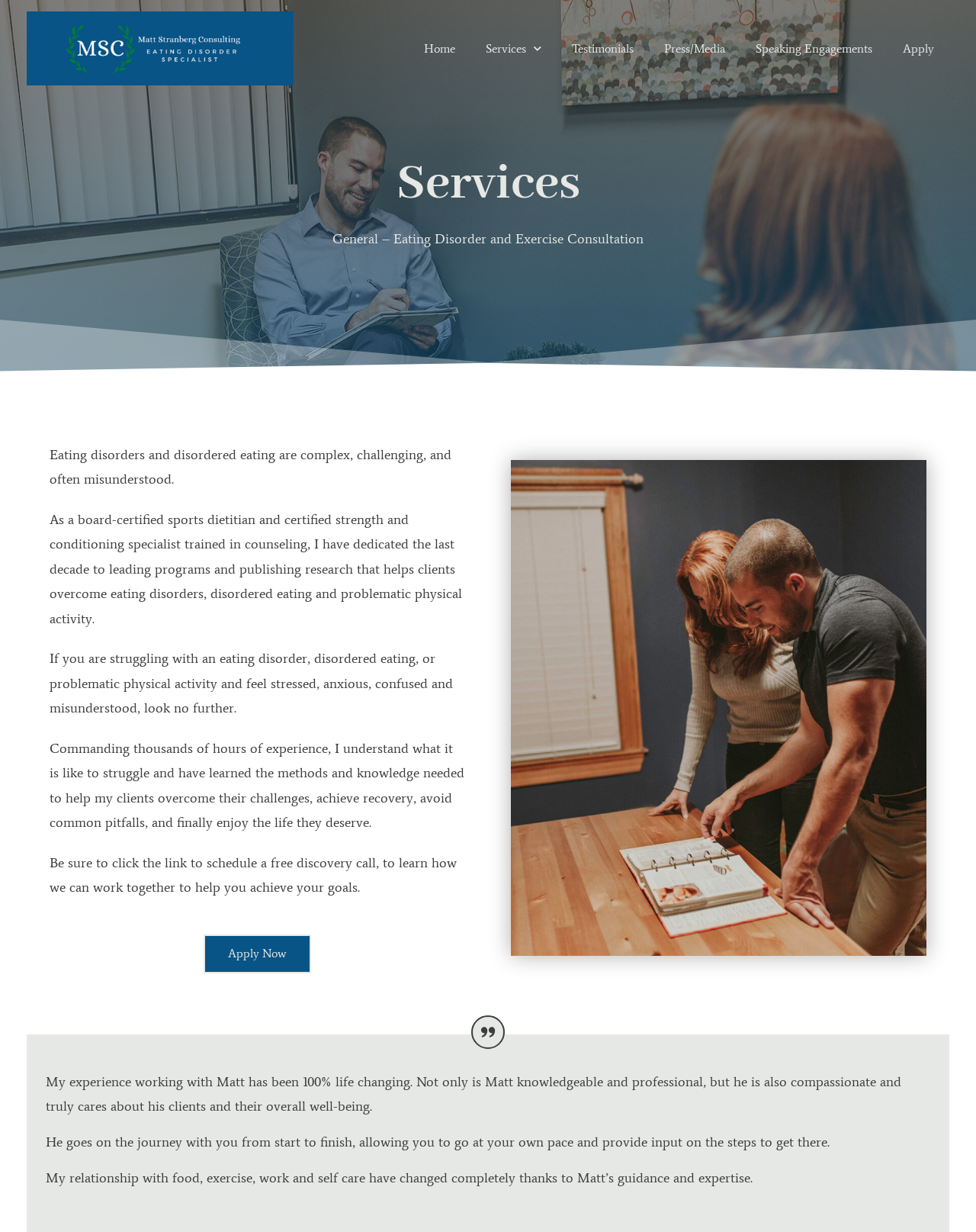Can you extract the primary headline text from the webpage?

General – Eating Disorder and Exercise Consultation